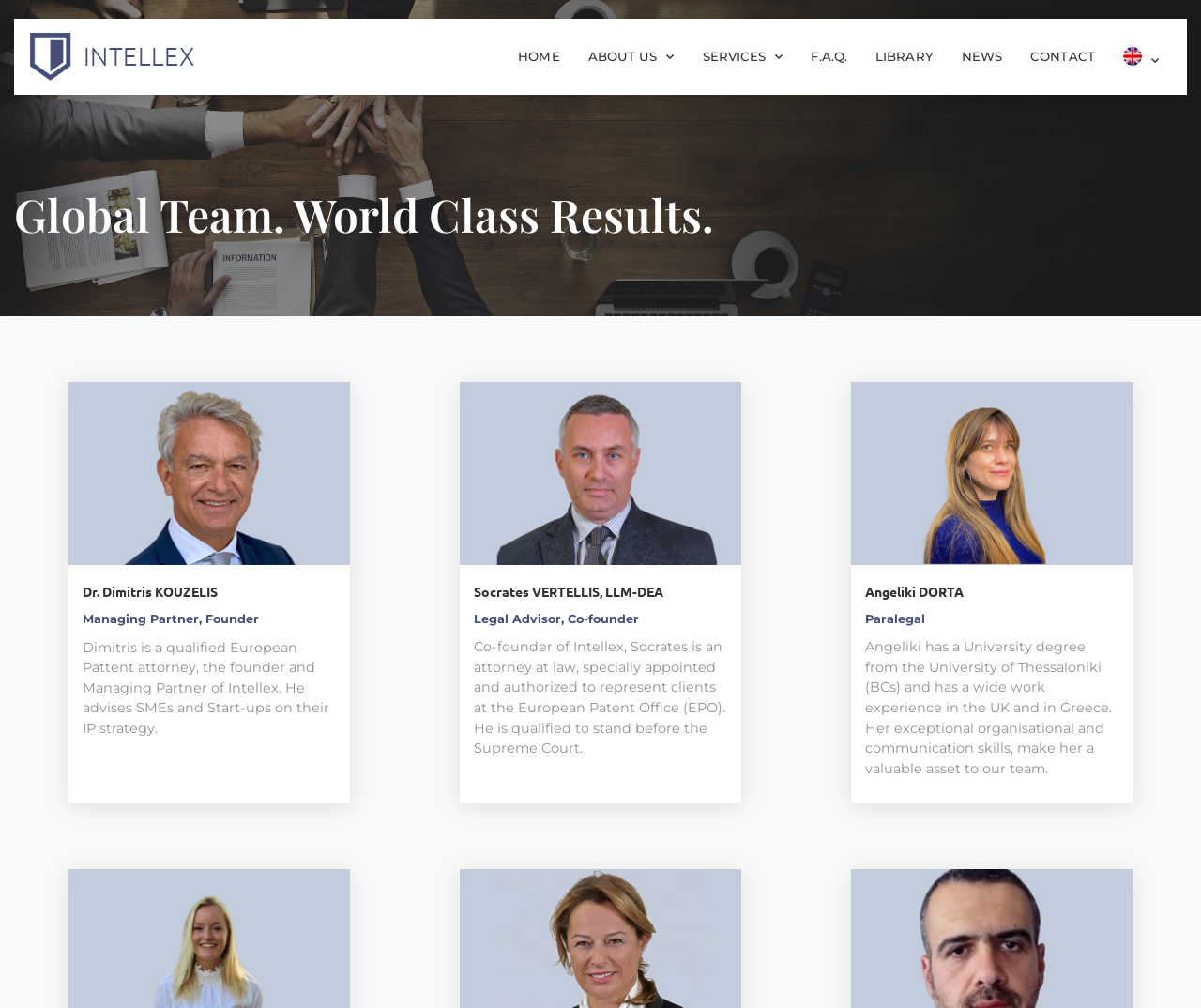Carefully examine the image and provide an in-depth answer to the question: What is the profession of Socrates VERTELLIS, LLM-DEA?

I found the answer by looking at the section with the heading 'Socrates VERTELLIS, LLM-DEA' which is a subheading under the main heading 'Global Team. World Class Results.'. The text below the heading mentions that Socrates VERTELLIS, LLM-DEA is a Legal Advisor and Co-founder.